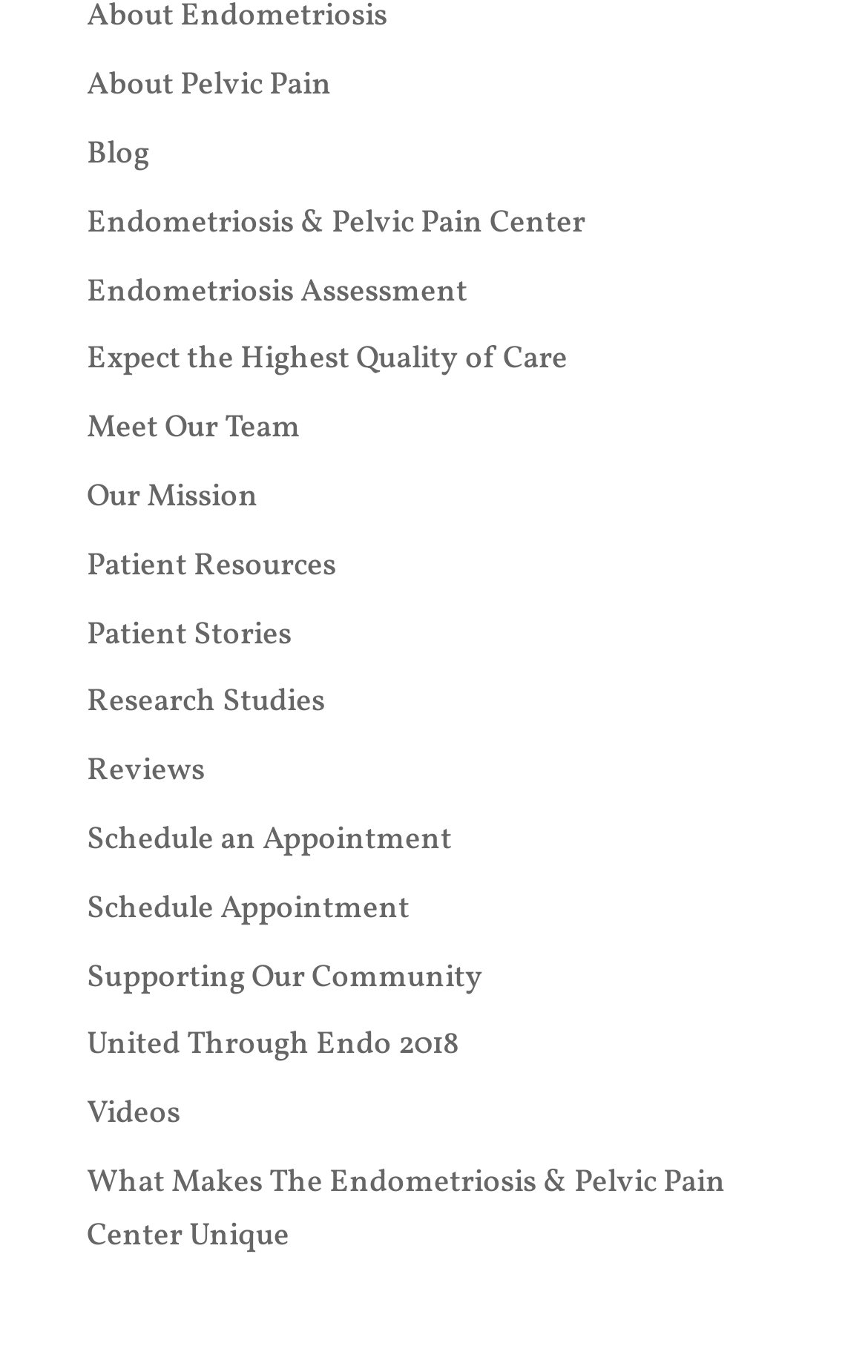What is the longest link text in the top navigation menu?
Refer to the screenshot and respond with a concise word or phrase.

What Makes The Endometriosis & Pelvic Pain Center Unique